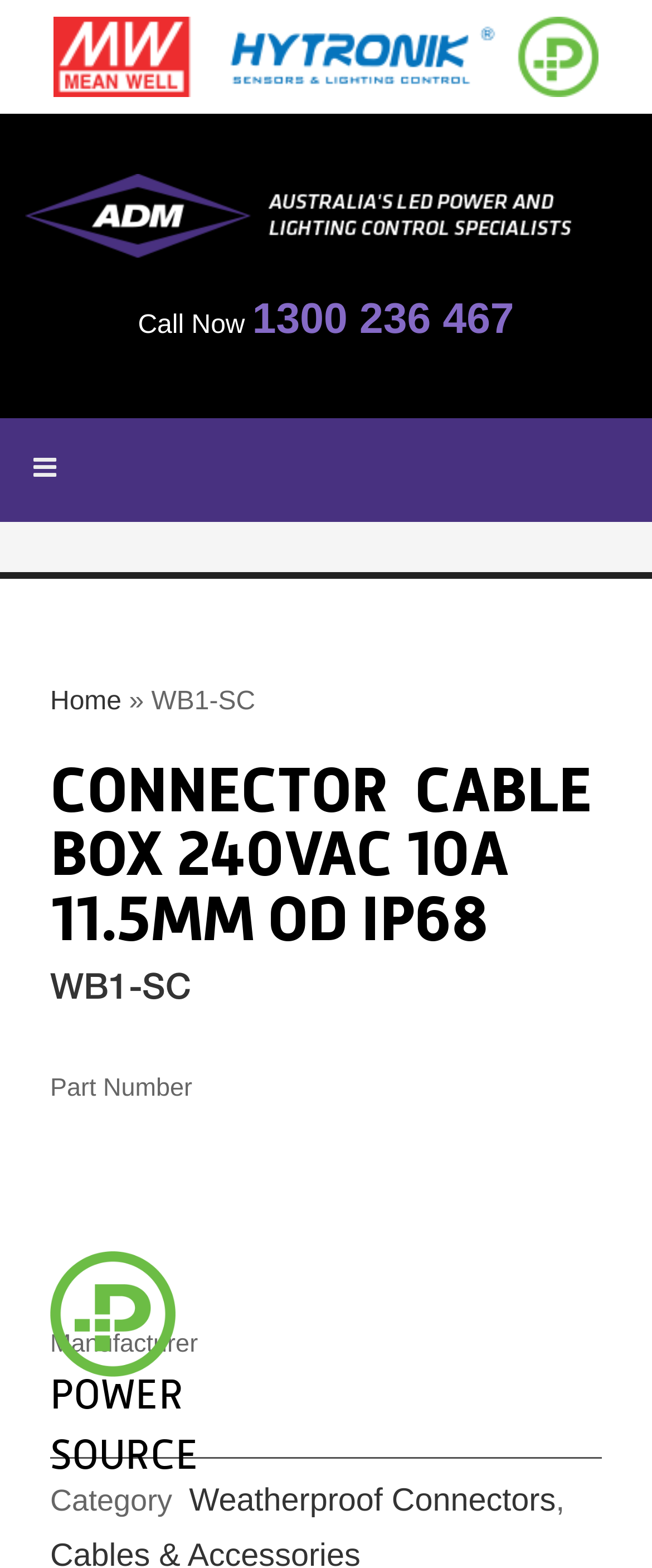Find the bounding box of the element with the following description: "powersource_icon.png". The coordinates must be four float numbers between 0 and 1, formatted as [left, top, right, bottom].

[0.077, 0.8, 0.818, 0.833]